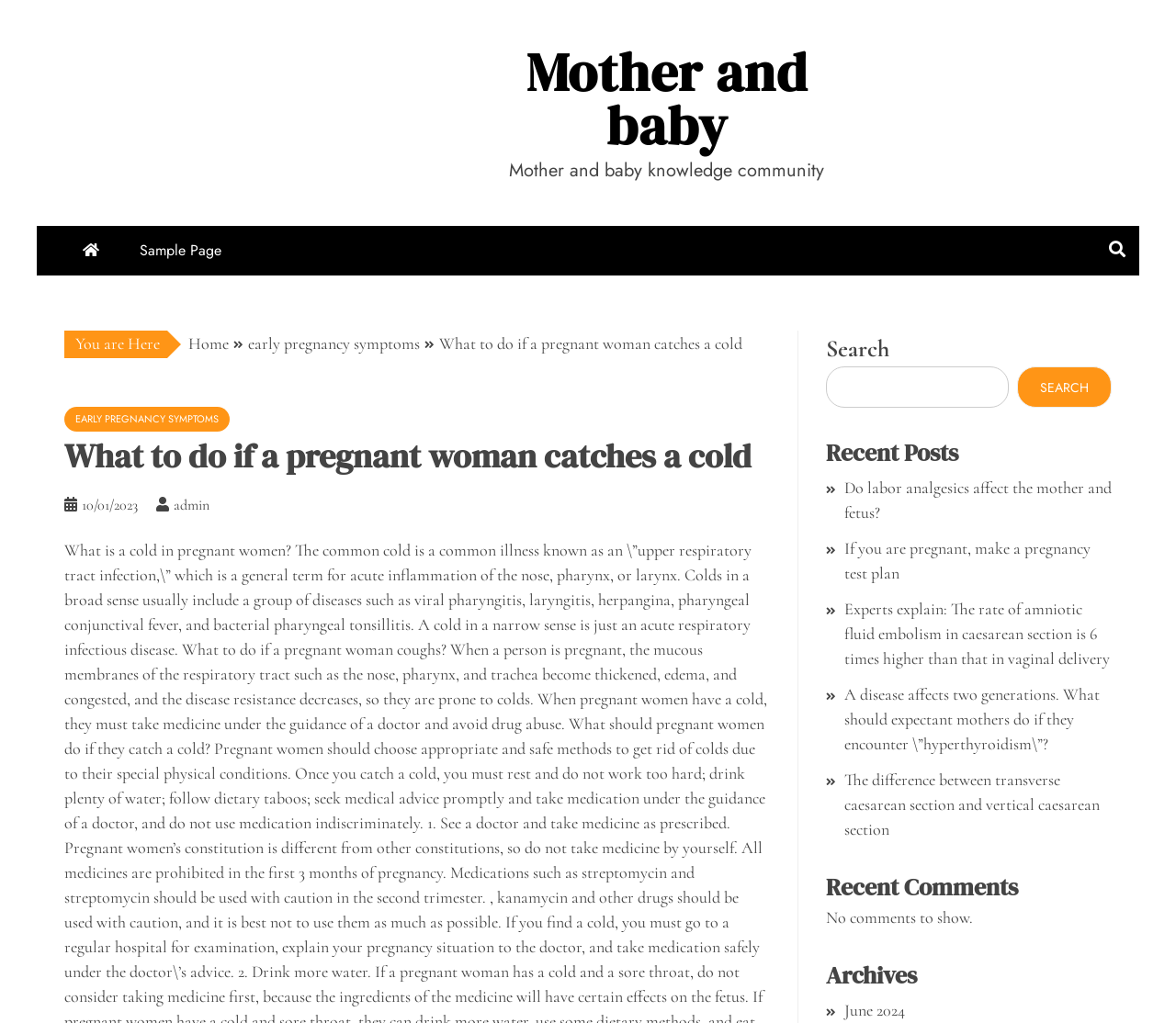Offer an extensive depiction of the webpage and its key elements.

This webpage is about a knowledge community for mothers and babies, specifically focusing on pregnancy-related topics. At the top, there is a link to the "Mother and baby" community, accompanied by a brief description of the community. Below this, there are several navigation links, including "Sample Page" and an icon represented by "\uf015".

To the right of these links, there is a breadcrumbs navigation section, which shows the current page's location within the website's hierarchy. The breadcrumbs trail starts with "Home", followed by "early pregnancy symptoms", and finally, the current page, "What to do if a pregnant woman catches a cold".

Below the breadcrumbs, there is a header section with a title "What to do if a pregnant woman catches a cold" and a subheading "EARLY PREGNANCY SYMPTOMS". The title is also accompanied by the date "10/01/2023" and the author "admin".

On the right side of the page, there is a search bar with a label "Search" and a button to submit the search query. Below the search bar, there are several sections, including "Recent Posts", "Recent Comments", and "Archives". The "Recent Posts" section lists several articles related to pregnancy, such as "Do labor analgesics affect the mother and fetus?" and "Experts explain: The rate of amniotic fluid embolism in caesarean section is 6 times higher than that in vaginal delivery". The "Recent Comments" section is currently empty, with a message "No comments to show." The "Archives" section lists a single link to "June 2024".